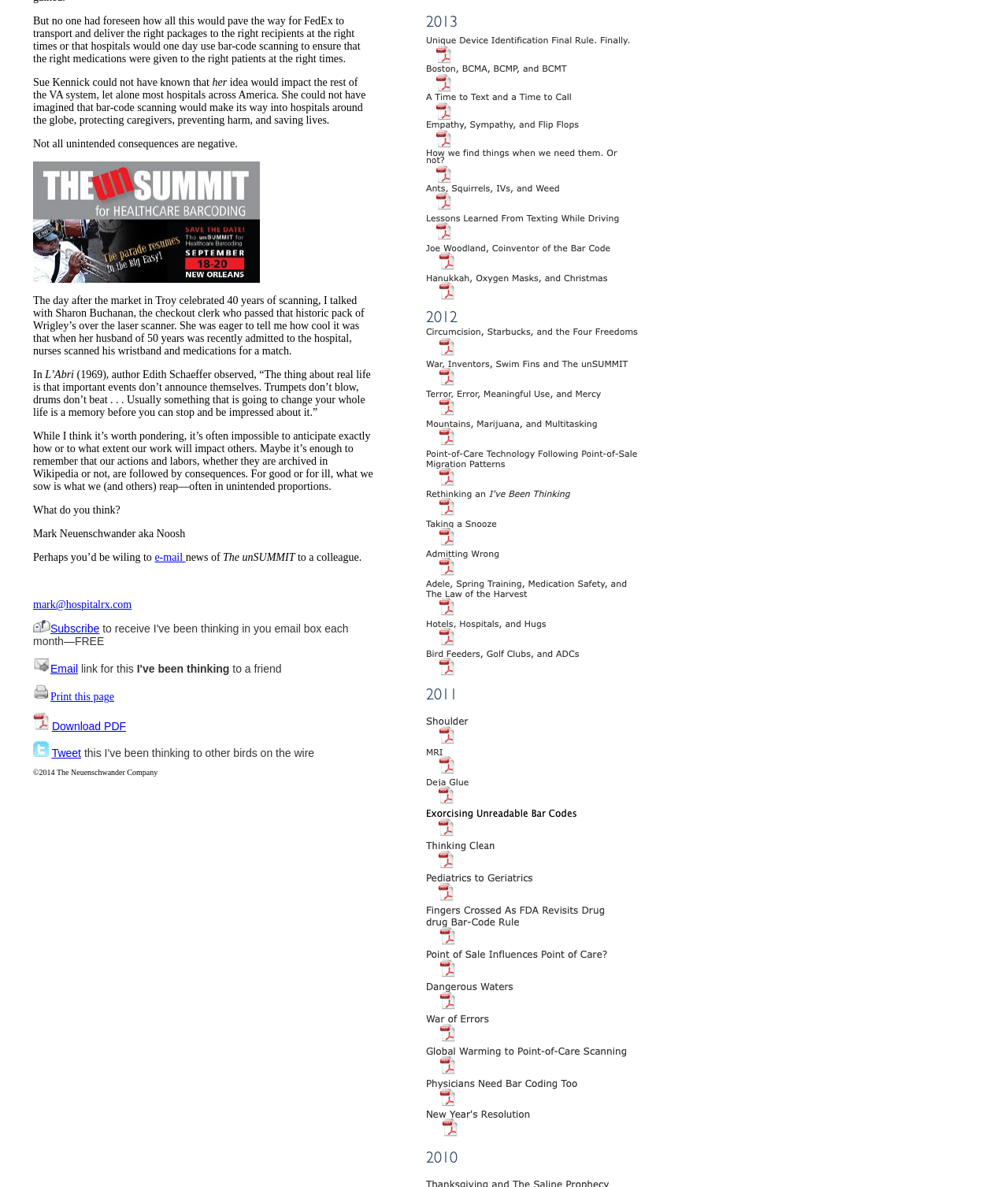Answer the following query with a single word or phrase:
What format can I download the content in?

PDF